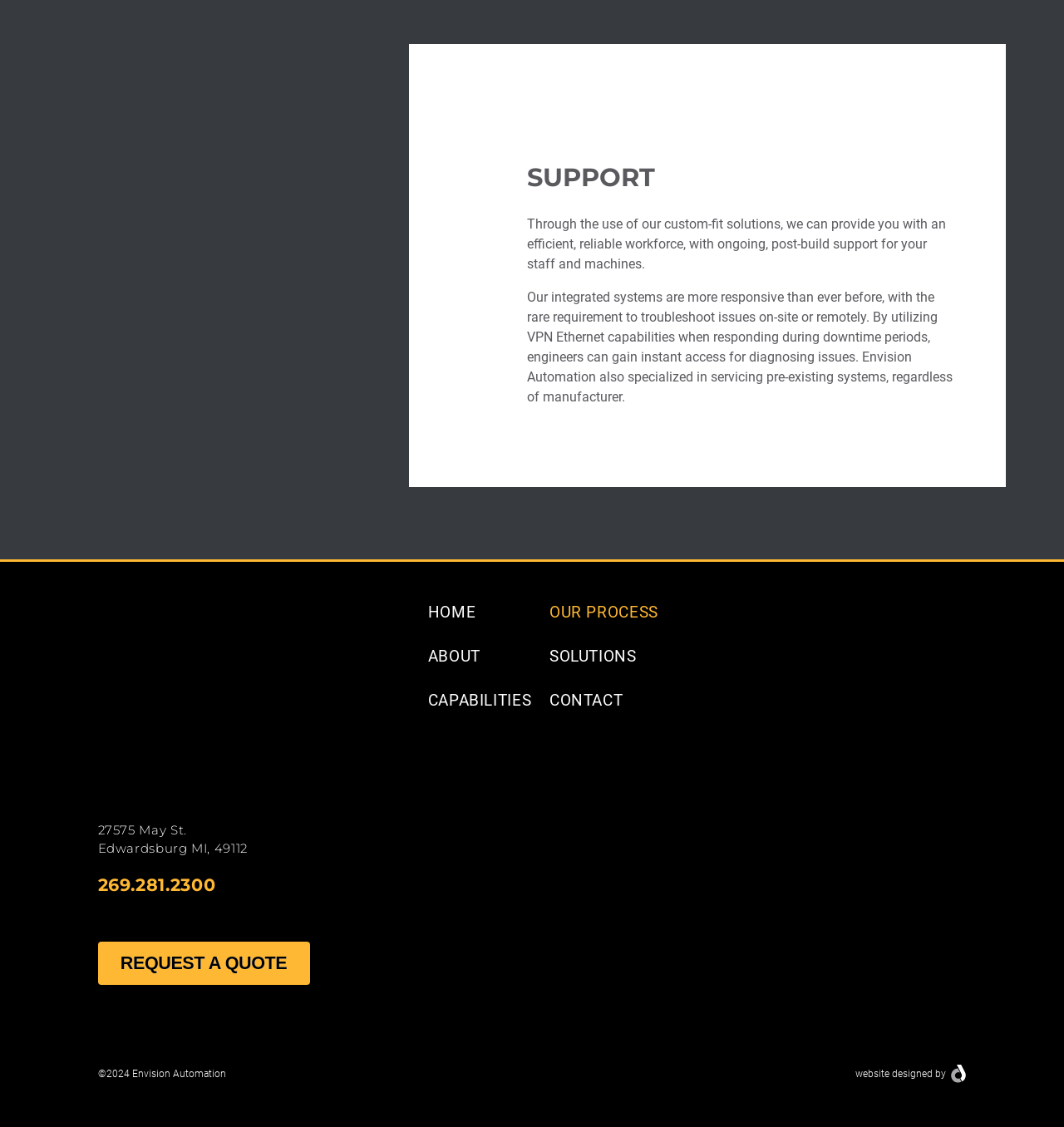Carefully examine the image and provide an in-depth answer to the question: What is the address of the company?

The address of the company is 27575 May St., Edwardsburg MI, 49112, which is located in the footer section of the webpage, below the logo image.